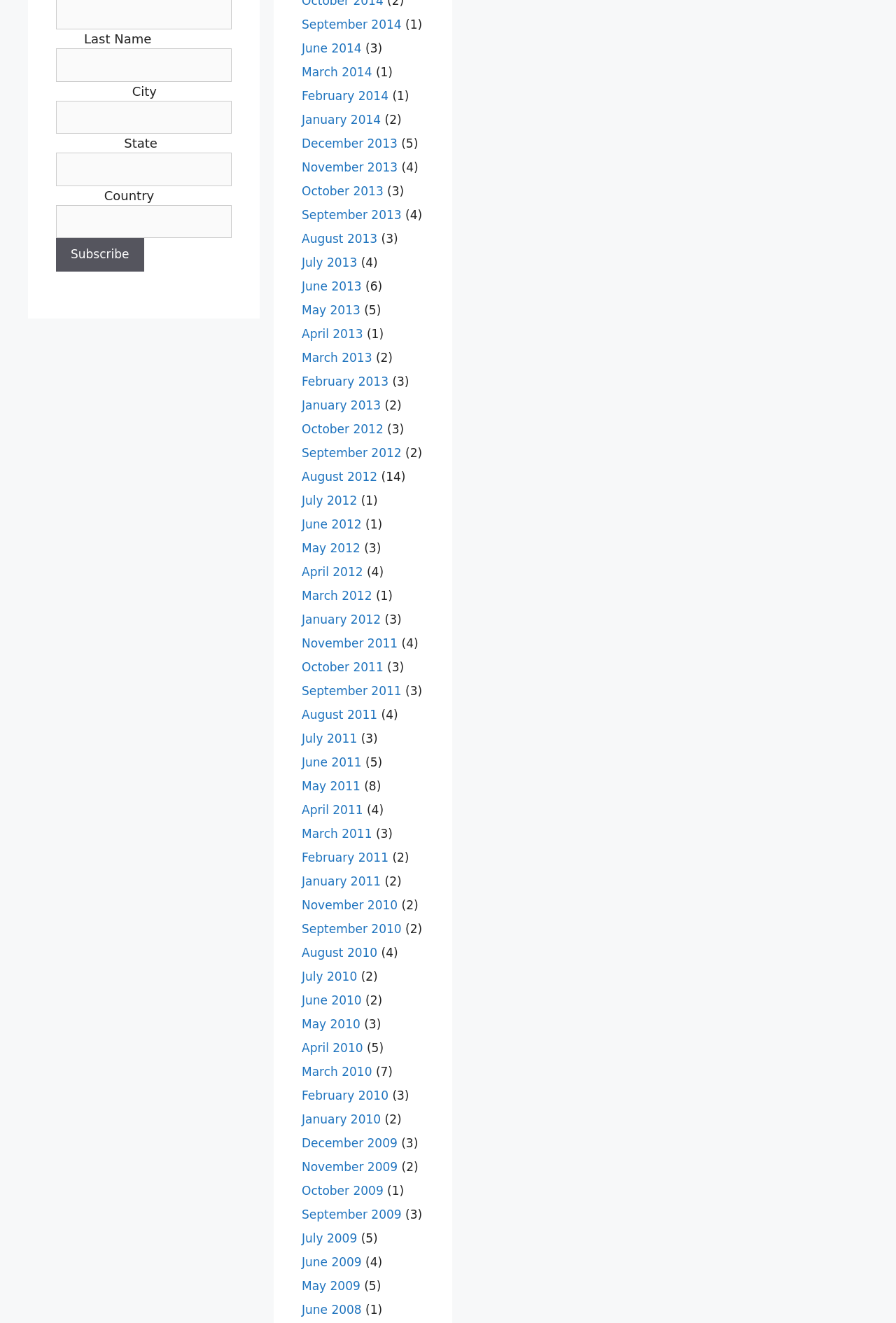Please reply to the following question using a single word or phrase: 
What is the purpose of the numbers in parentheses next to the links?

Count of items